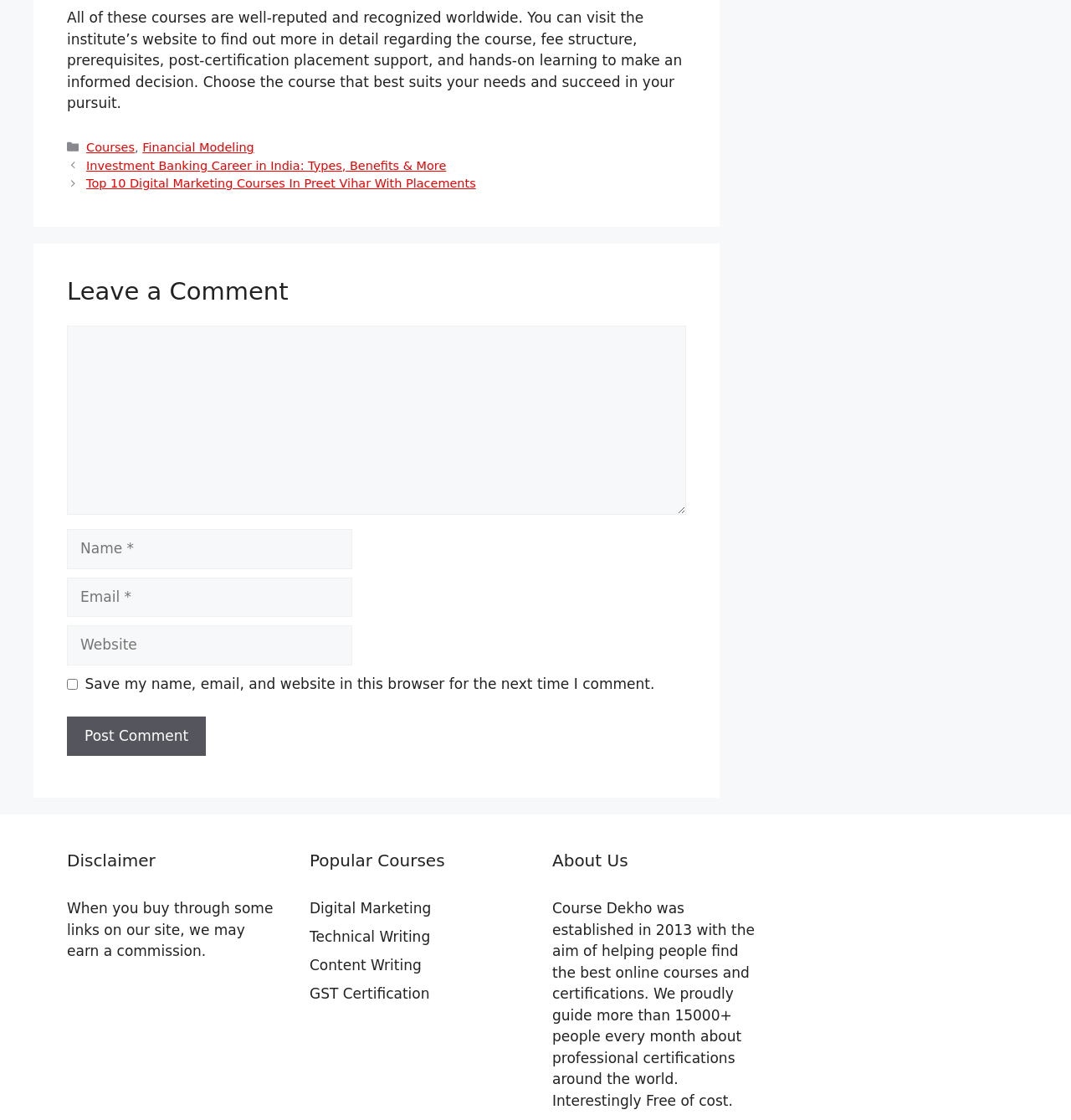Point out the bounding box coordinates of the section to click in order to follow this instruction: "Enter your name in the 'Name' field".

[0.062, 0.472, 0.329, 0.508]